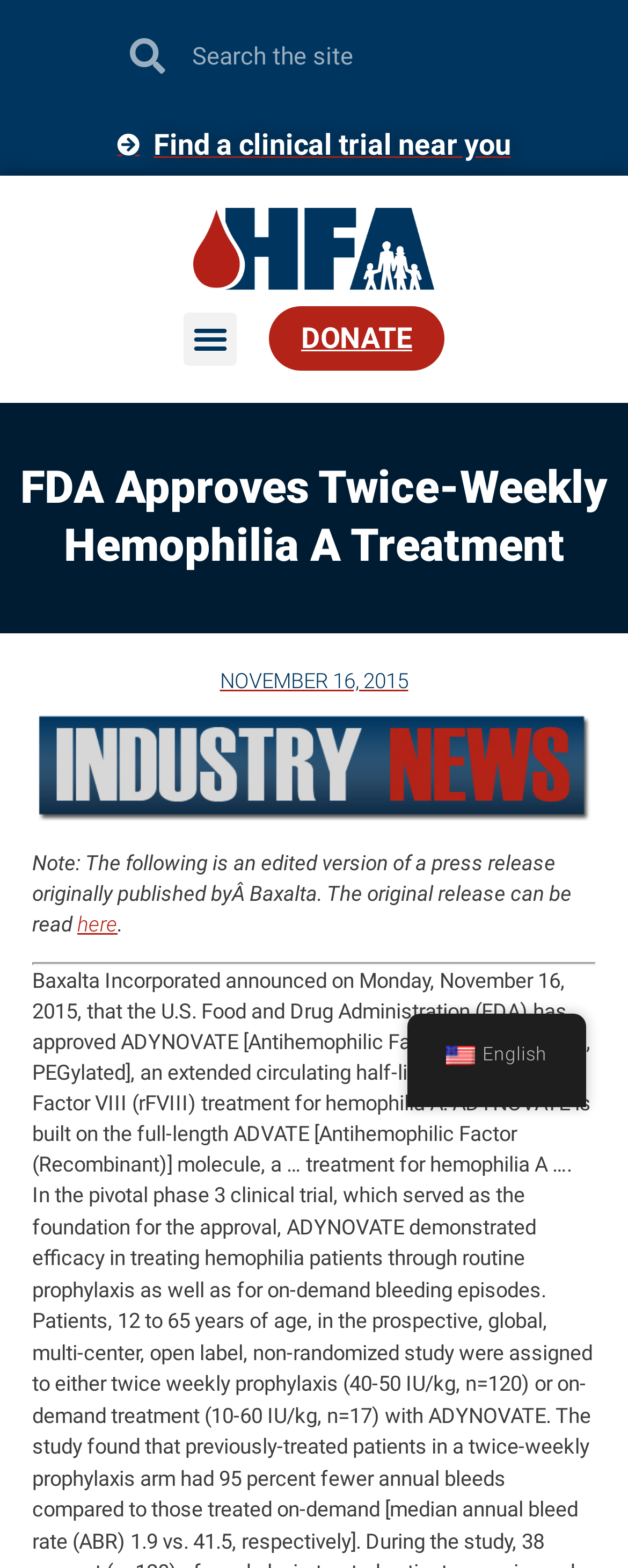Kindly determine the bounding box coordinates for the area that needs to be clicked to execute this instruction: "Donate".

[0.428, 0.195, 0.708, 0.236]